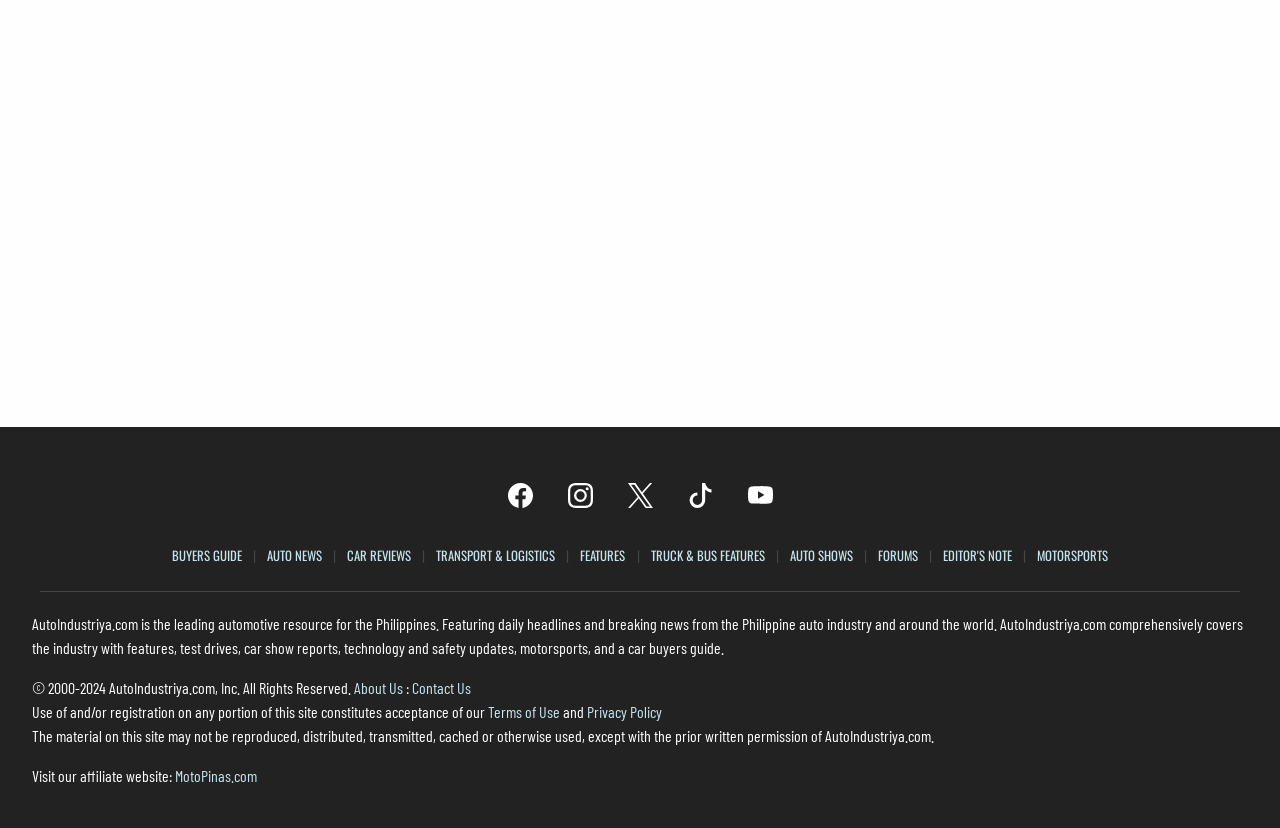For the following element description, predict the bounding box coordinates in the format (top-left x, top-left y, bottom-right x, bottom-right y). All values should be floating point numbers between 0 and 1. Description: Privacy Policy

[0.459, 0.847, 0.517, 0.87]